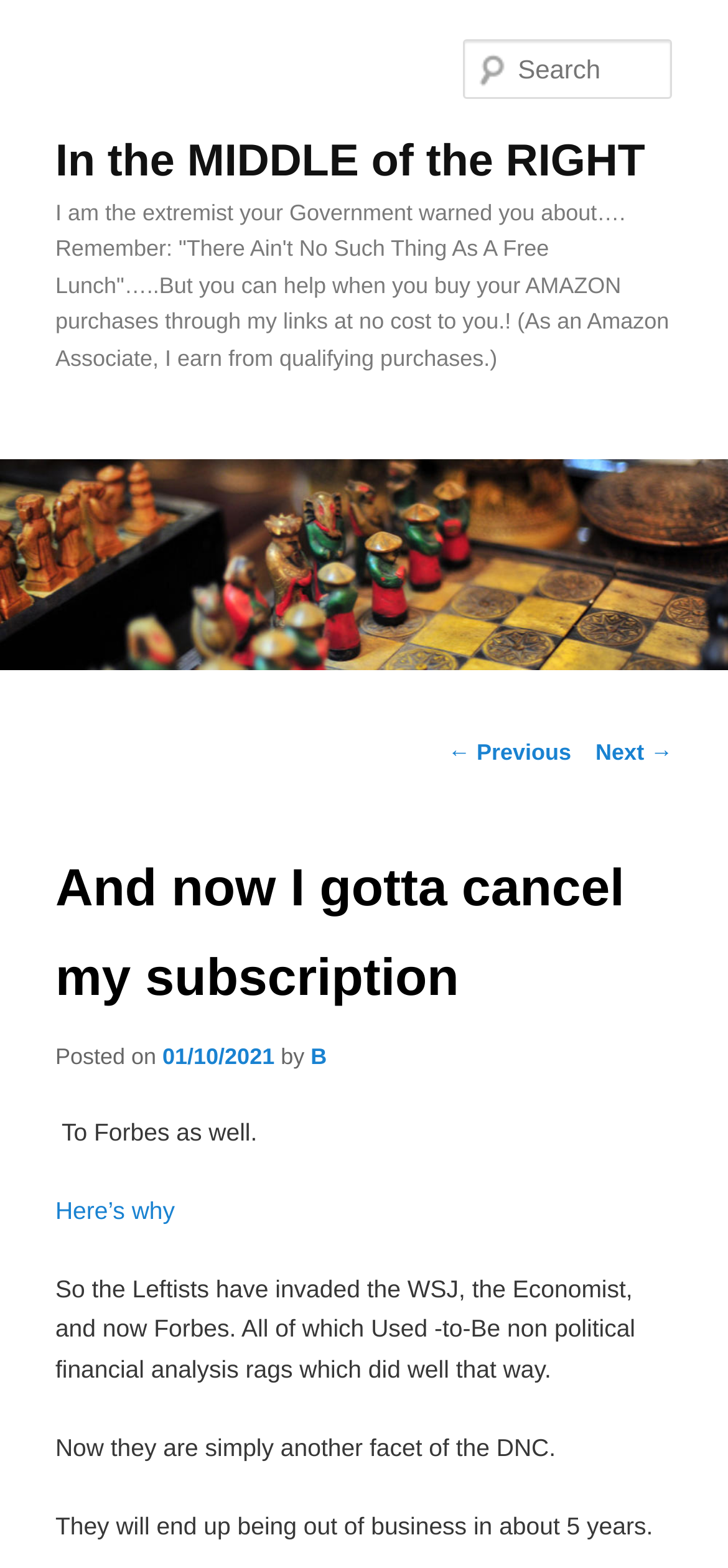Give a one-word or short phrase answer to this question: 
How many links are there in the main menu?

2